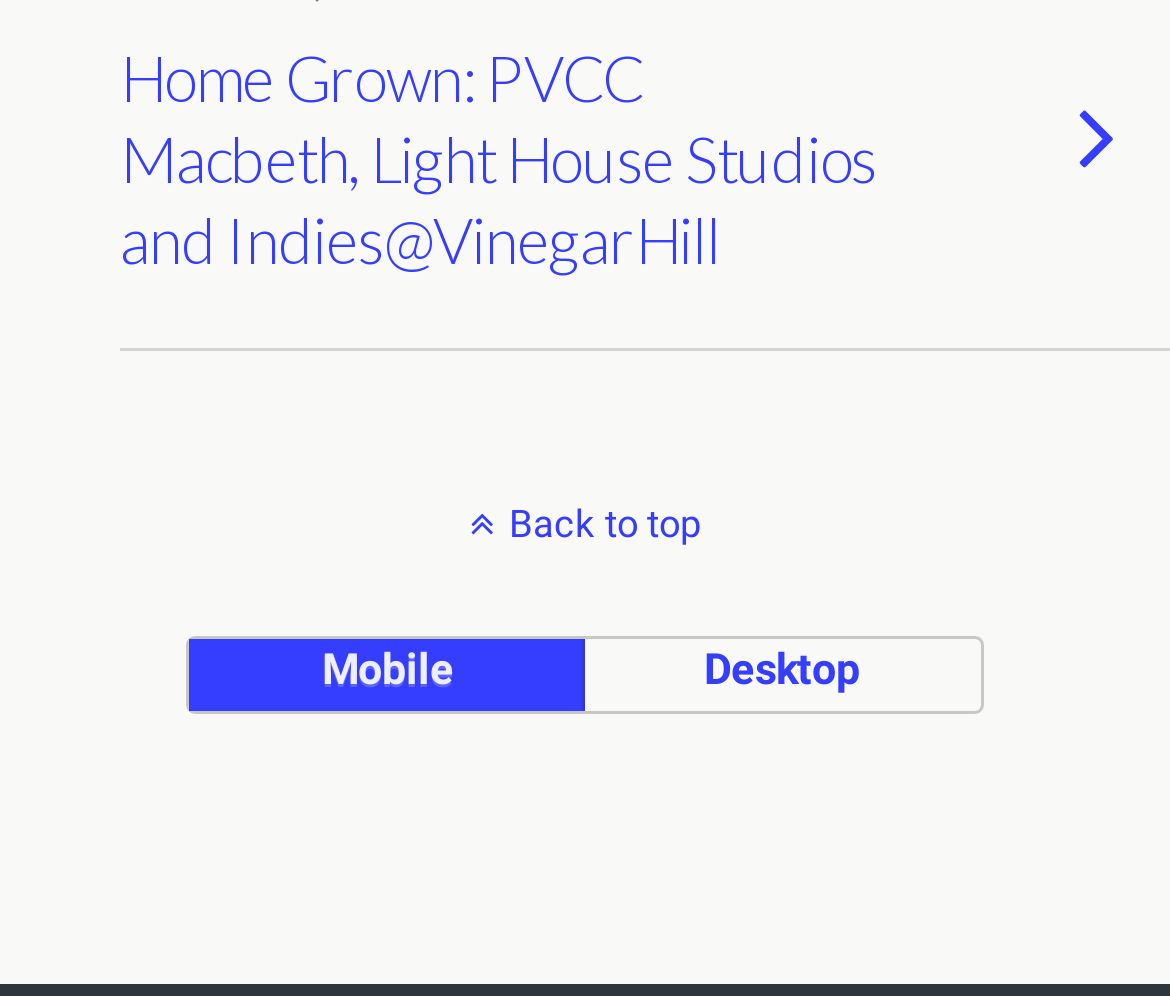Determine the bounding box coordinates for the HTML element mentioned in the following description: "desktop". The coordinates should be a list of four floats ranging from 0 to 1, represented as [left, top, right, bottom].

[0.497, 0.642, 0.837, 0.714]